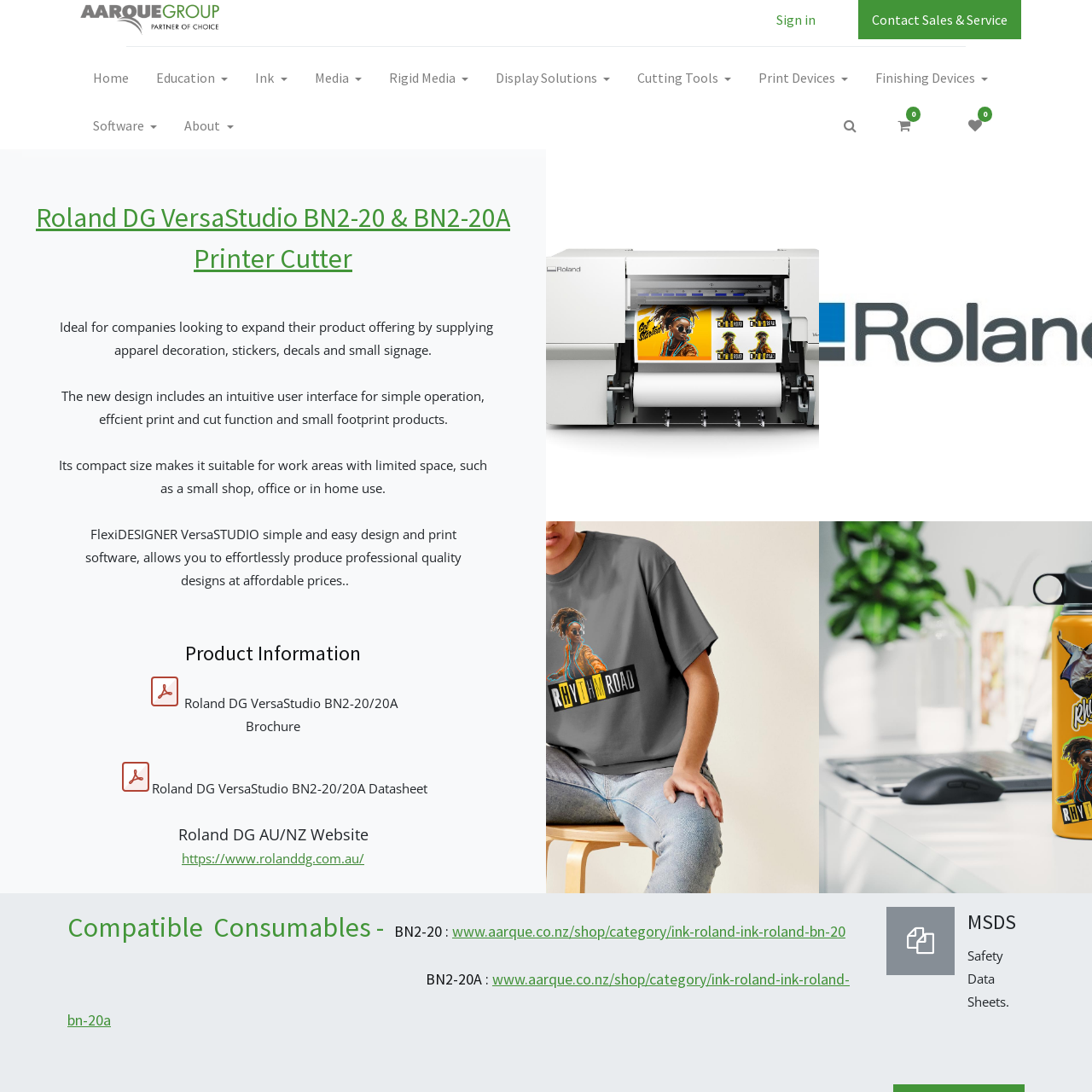Locate the bounding box coordinates of the item that should be clicked to fulfill the instruction: "Click the 'Contact Sales & Service' link".

[0.786, 0.0, 0.935, 0.036]